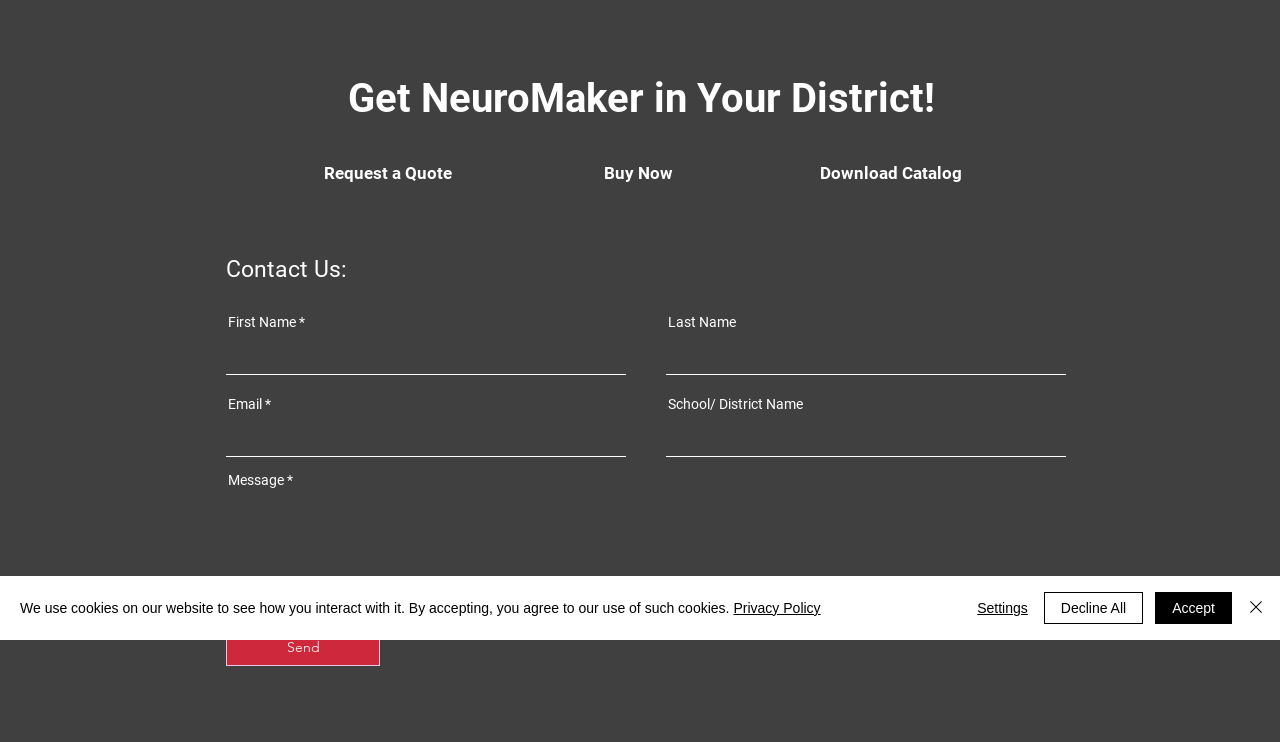Identify the bounding box for the element characterized by the following description: "Buy Now".

[0.431, 0.205, 0.569, 0.261]